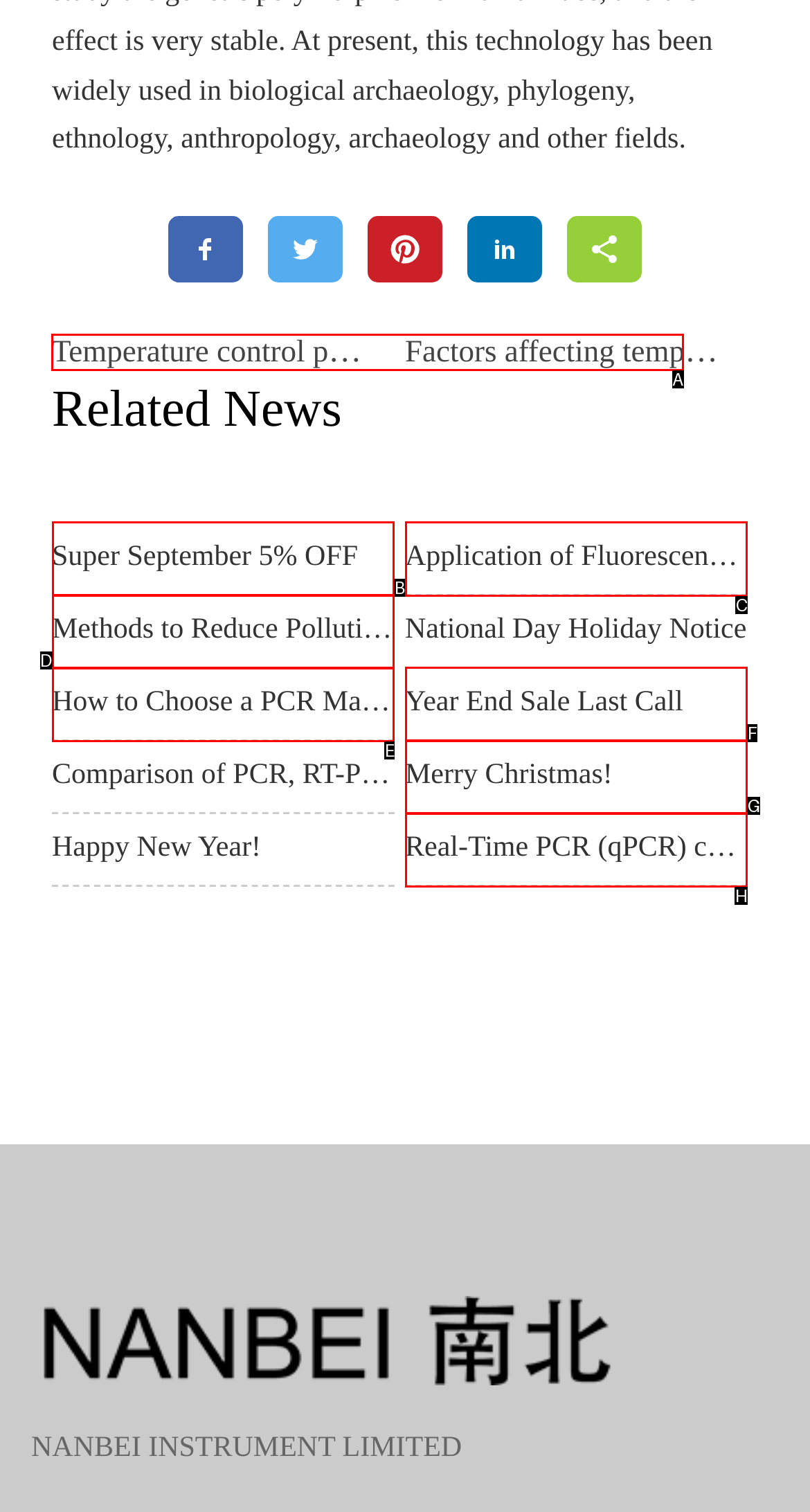Determine the letter of the UI element that you need to click to perform the task: Read about Temperature control performance of PCR machine.
Provide your answer with the appropriate option's letter.

A